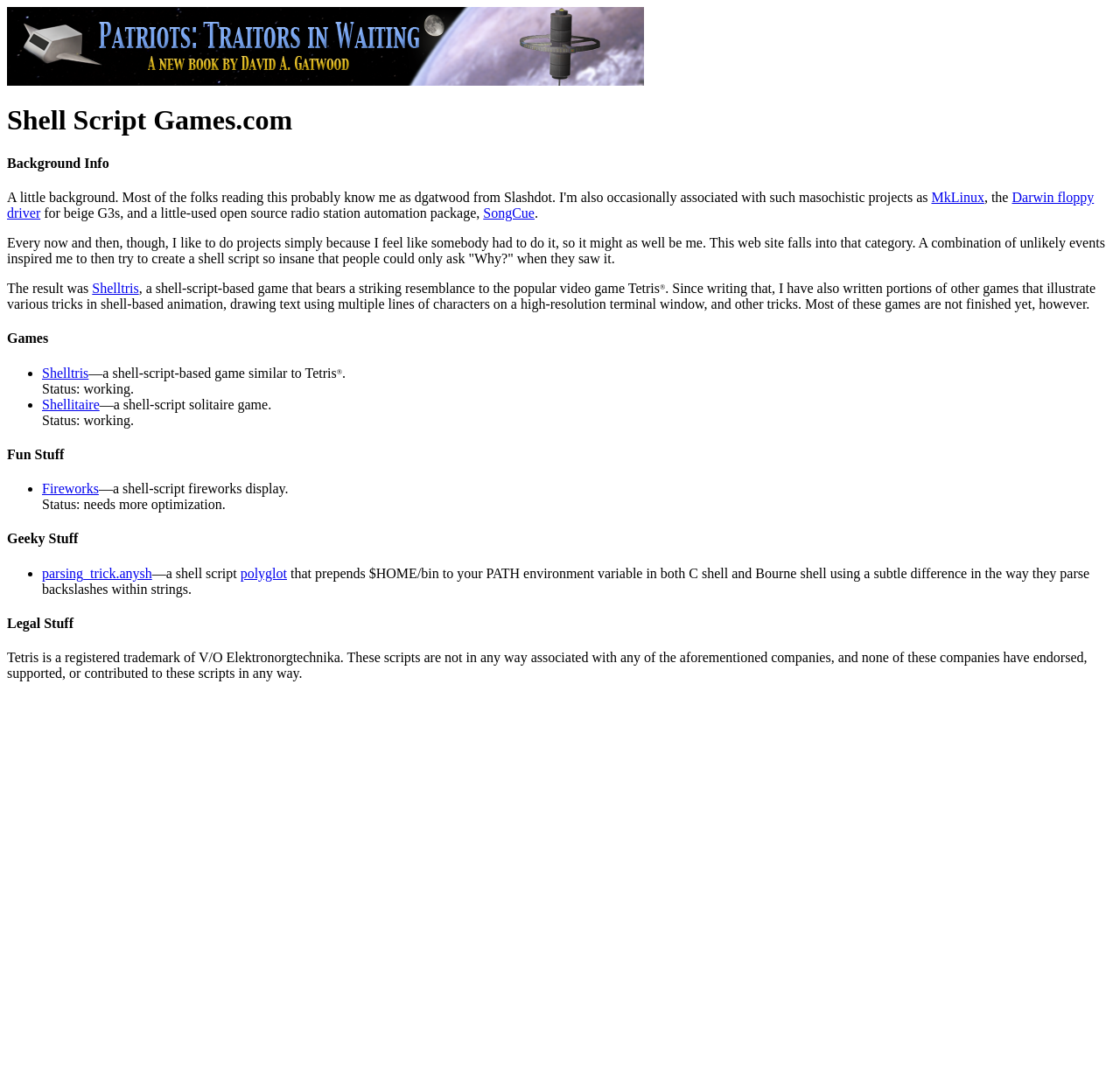Identify the main title of the webpage and generate its text content.

Shell Script Games.com